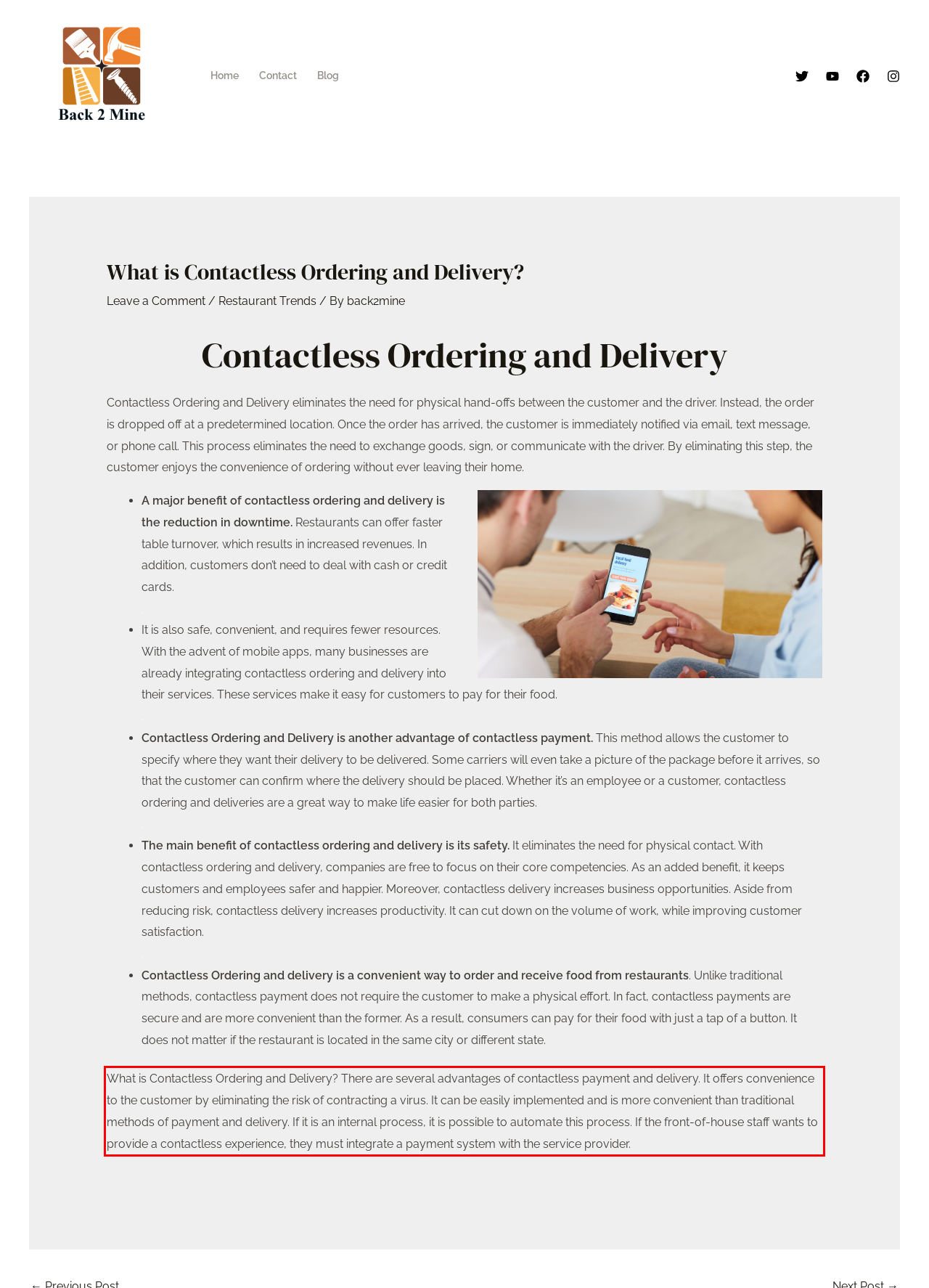Analyze the screenshot of the webpage and extract the text from the UI element that is inside the red bounding box.

What is Contactless Ordering and Delivery? There are several advantages of contactless payment and delivery. It offers convenience to the customer by eliminating the risk of contracting a virus. It can be easily implemented and is more convenient than traditional methods of payment and delivery. If it is an internal process, it is possible to automate this process. If the front-of-house staff wants to provide a contactless experience, they must integrate a payment system with the service provider.